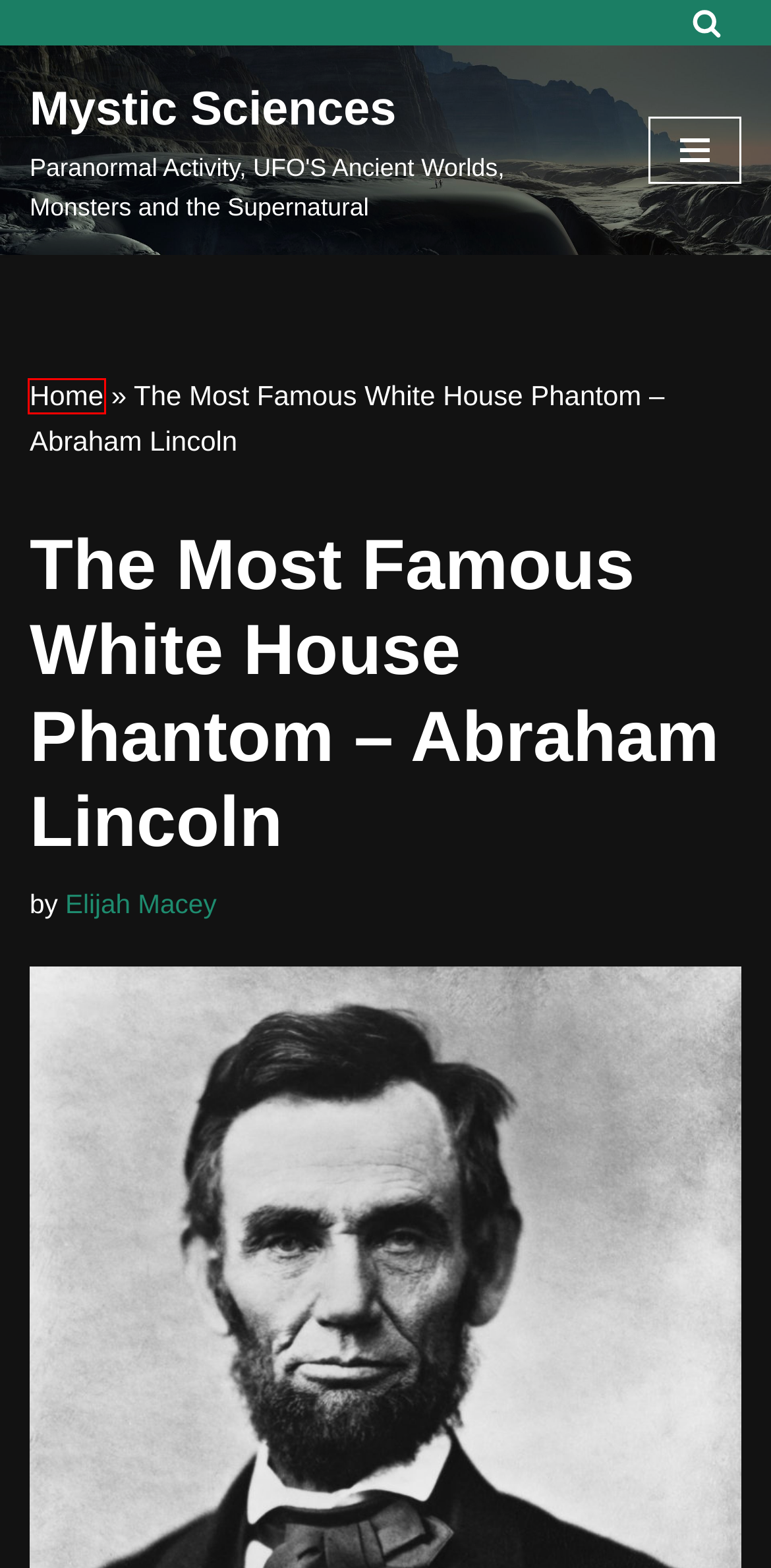Examine the webpage screenshot and identify the UI element enclosed in the red bounding box. Pick the webpage description that most accurately matches the new webpage after clicking the selected element. Here are the candidates:
A. Mystic Sciences - Paranormal Activity, UFO'S Ancient Worlds, Monsters and the Supernatural
B. Ghost of Abe Lincoln Archives - Mystic Sciences
C. Elijah Macey, Author at Mystic Sciences
D. Everything Else Archives - Mystic Sciences
E. Haunted Places: Eerie Specters of New York City - Mystic Sciences
F. The ‘Great Emancipator’ and the Issue of Race
G. Ghost Stories & the Paranormal Archives - Mystic Sciences
H. Lincoln's Ghost - Presidential History Geeks — LiveJournal

A